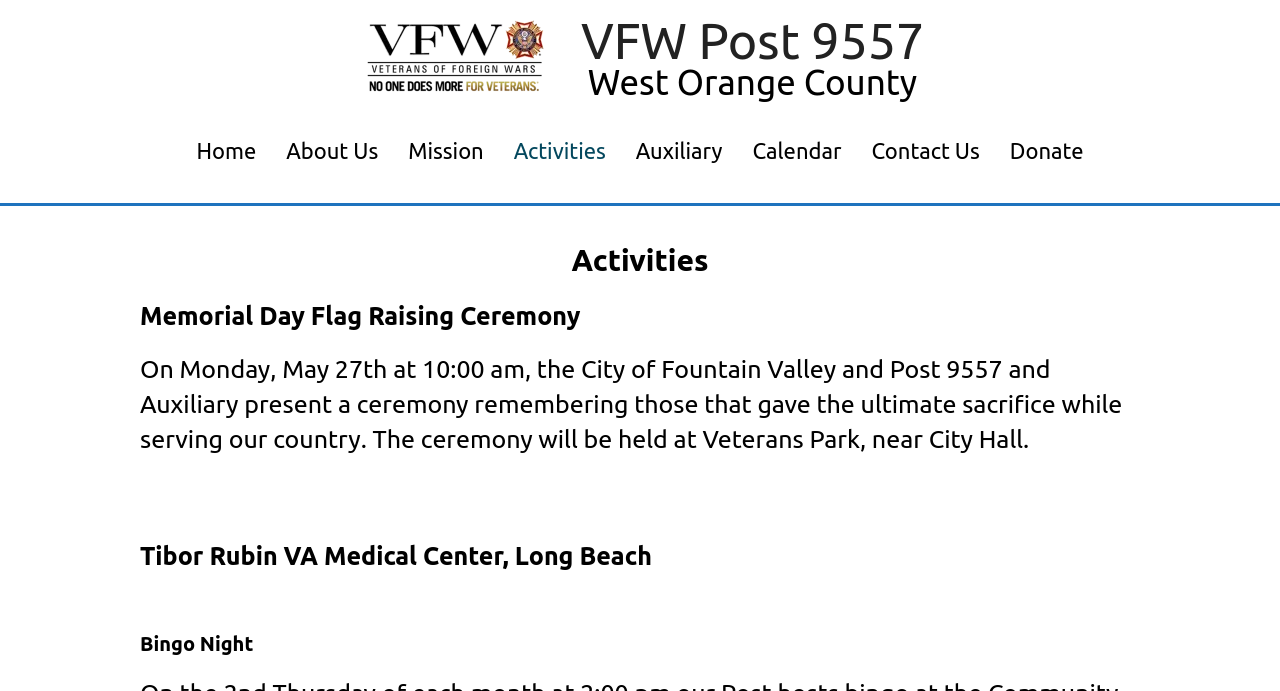Based on the image, please elaborate on the answer to the following question:
What is the time of the Memorial Day Flag Raising Ceremony?

The time of the Memorial Day Flag Raising Ceremony can be found in the description of the event, which is written in a static text element on the webpage. The description states that the ceremony will be held on Monday, May 27th at 10:00 am.